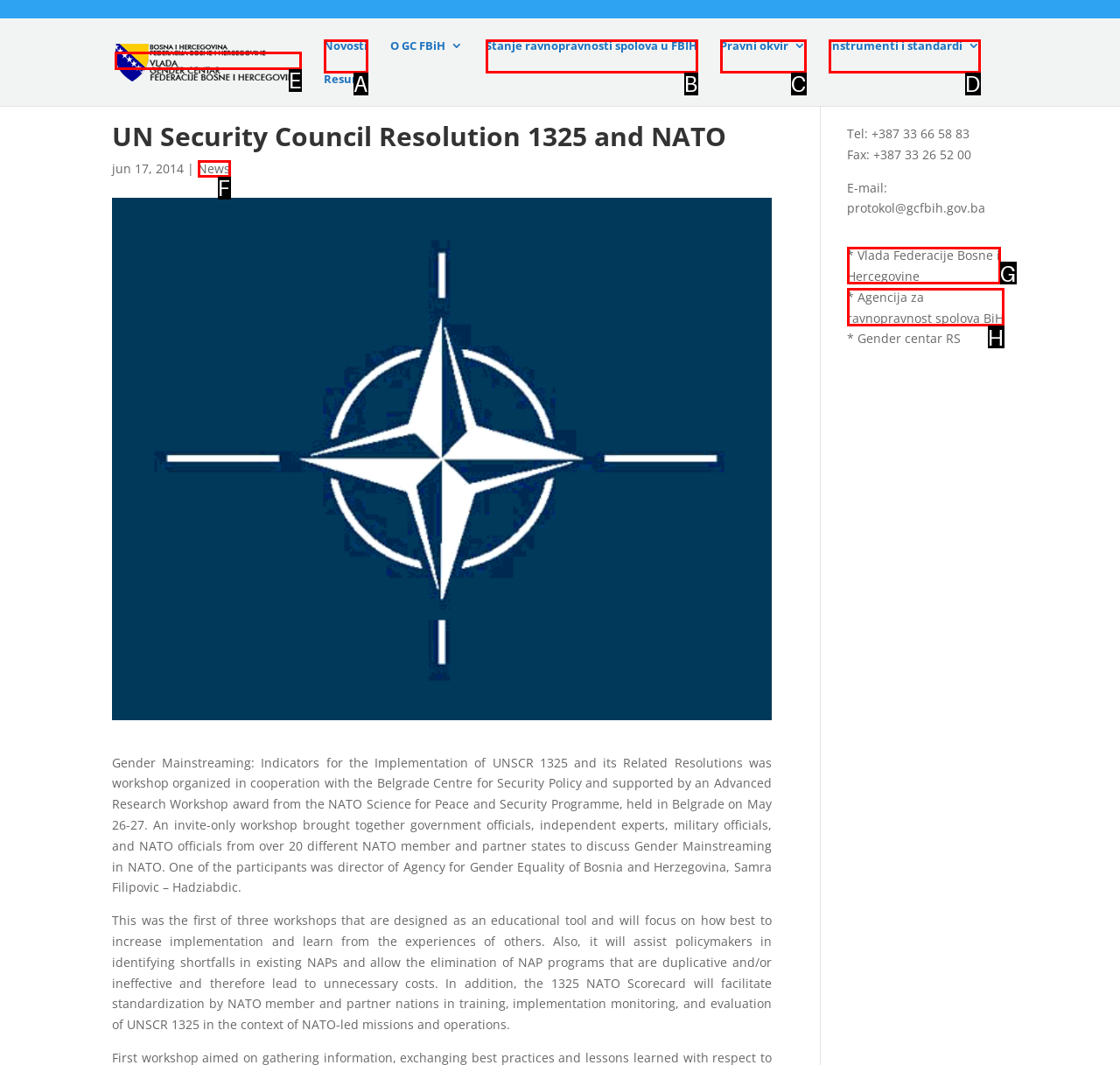Choose the correct UI element to click for this task: Click the 'CONTACT US' link Answer using the letter from the given choices.

None